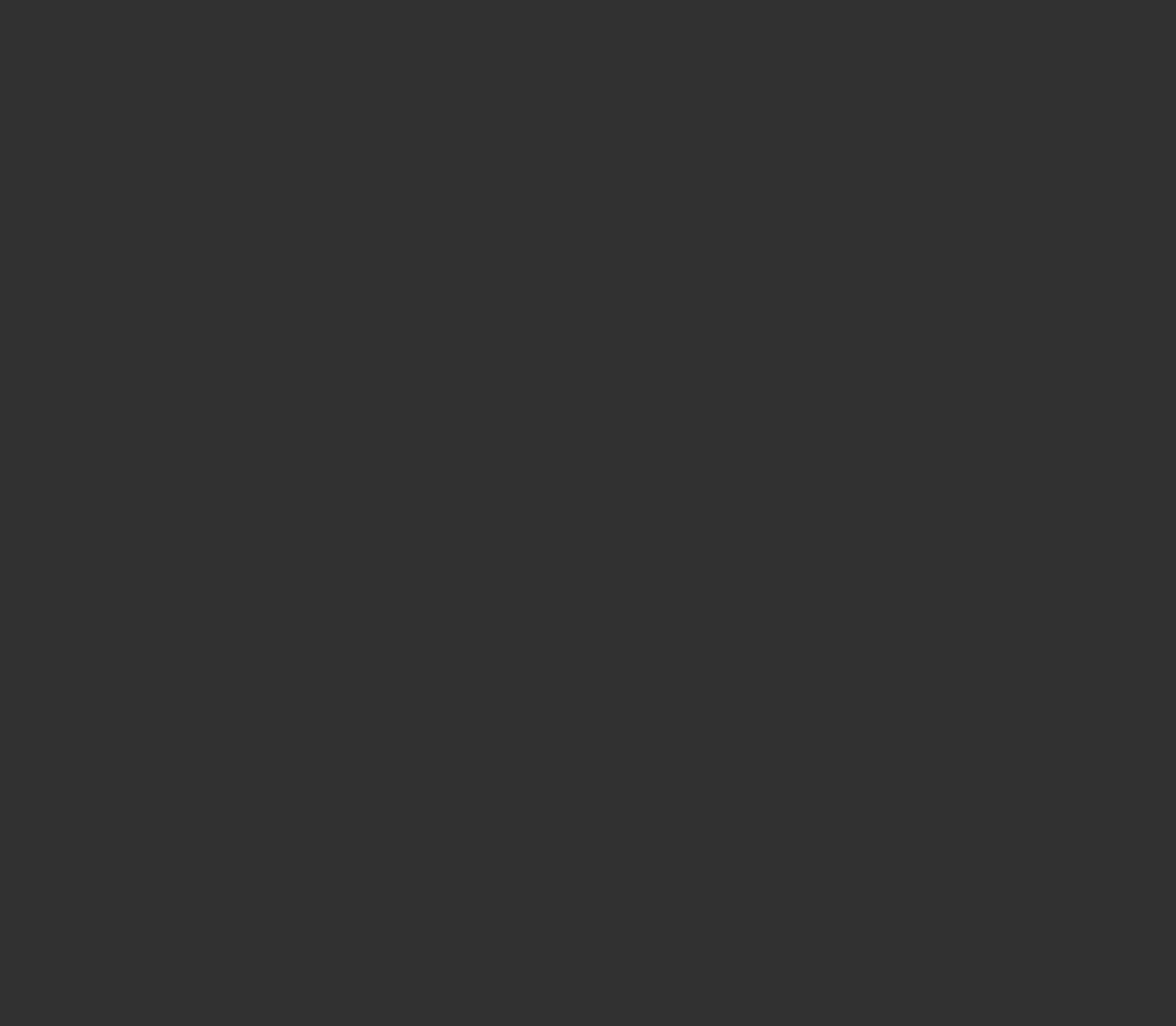Please provide the bounding box coordinates for the UI element as described: "Aaron@ASGLawOffices.com". The coordinates must be four floats between 0 and 1, represented as [left, top, right, bottom].

None